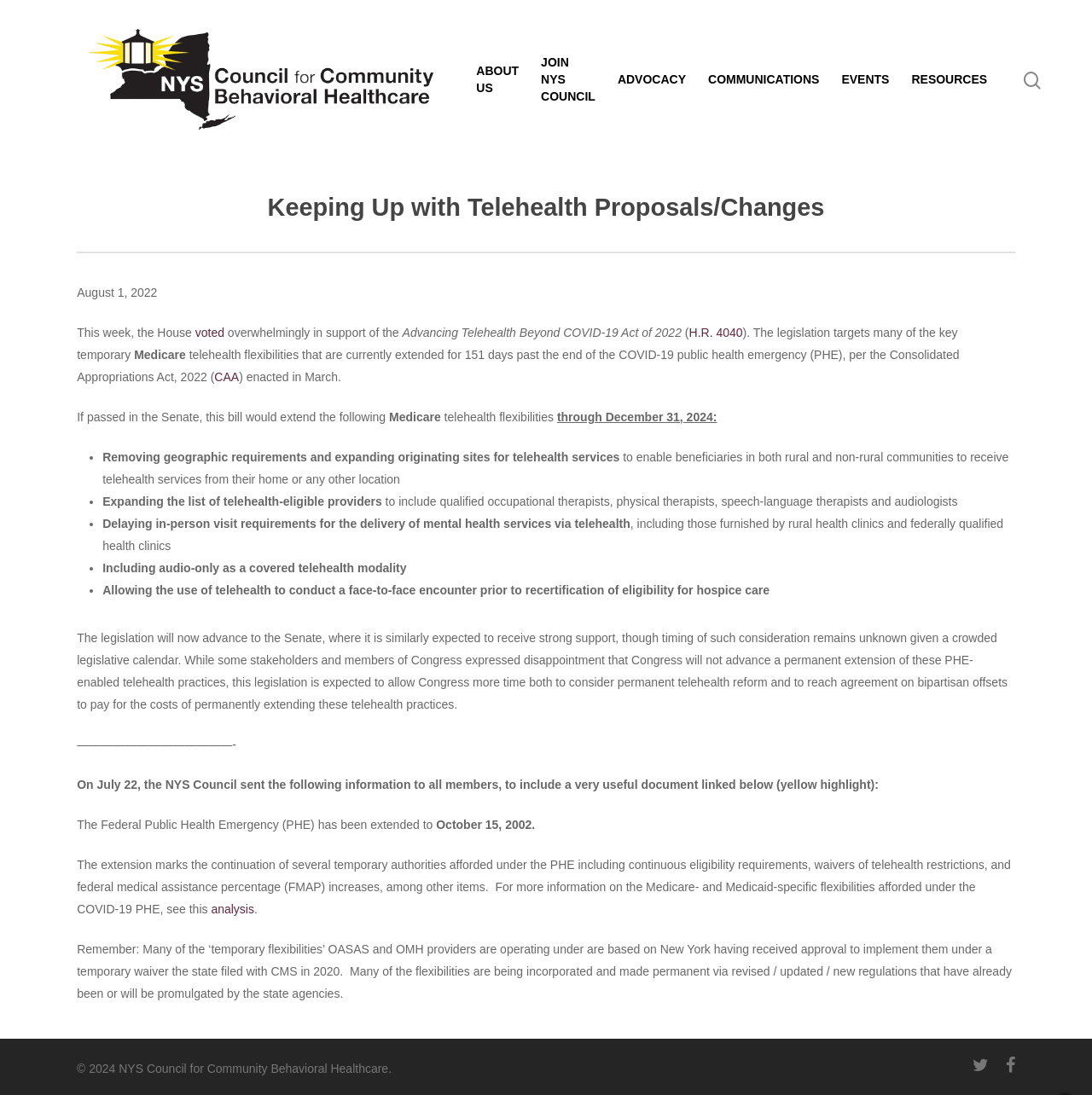Provide a brief response to the question using a single word or phrase: 
What is the date of the article?

August 1, 2022